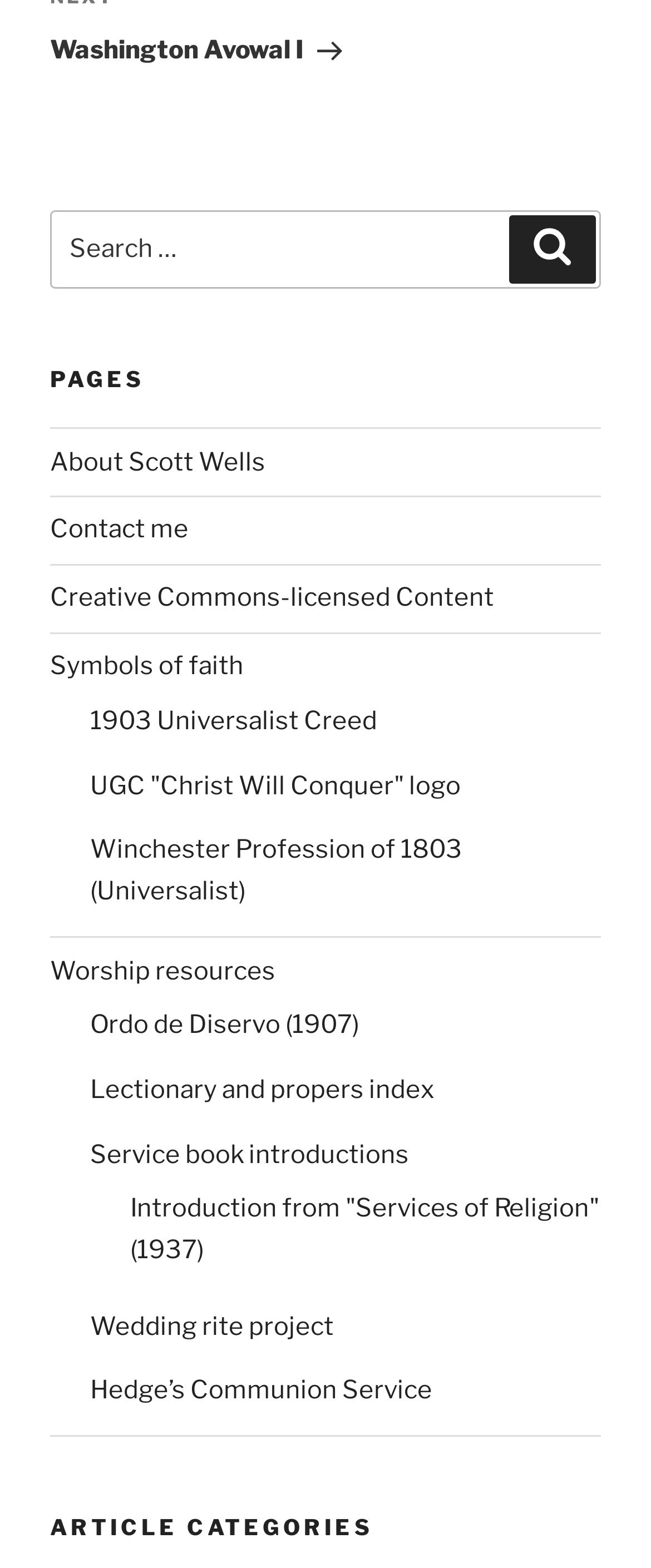Identify the bounding box coordinates for the UI element described by the following text: "Winchester Profession of 1803 (Universalist)". Provide the coordinates as four float numbers between 0 and 1, in the format [left, top, right, bottom].

[0.138, 0.533, 0.71, 0.578]